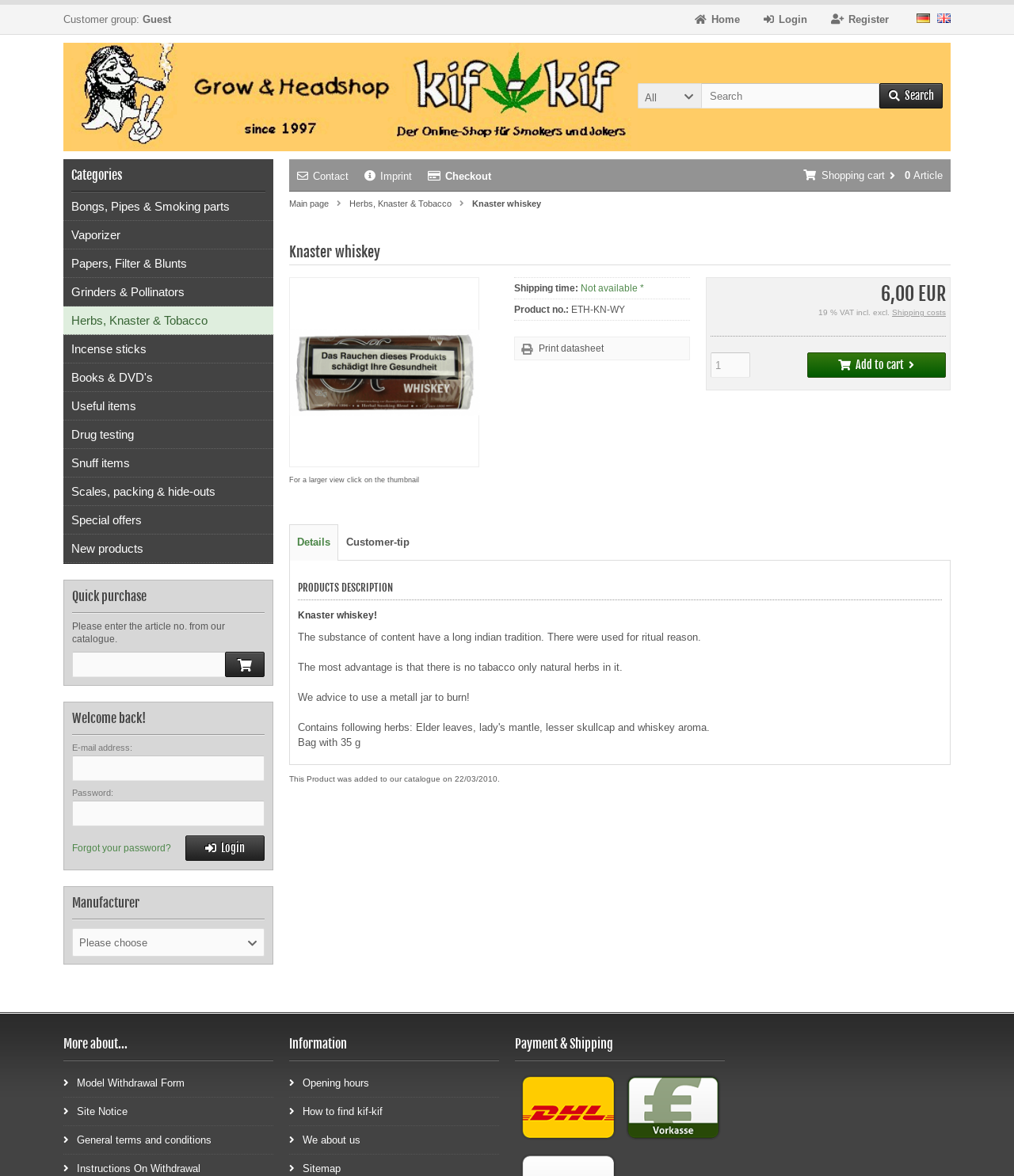What is the advantage of this product?
Please utilize the information in the image to give a detailed response to the question.

The advantage of this product can be found in the StaticText 'The most advantage is that there is no tabacco only natural herbs in it.' which is located in the product description section.